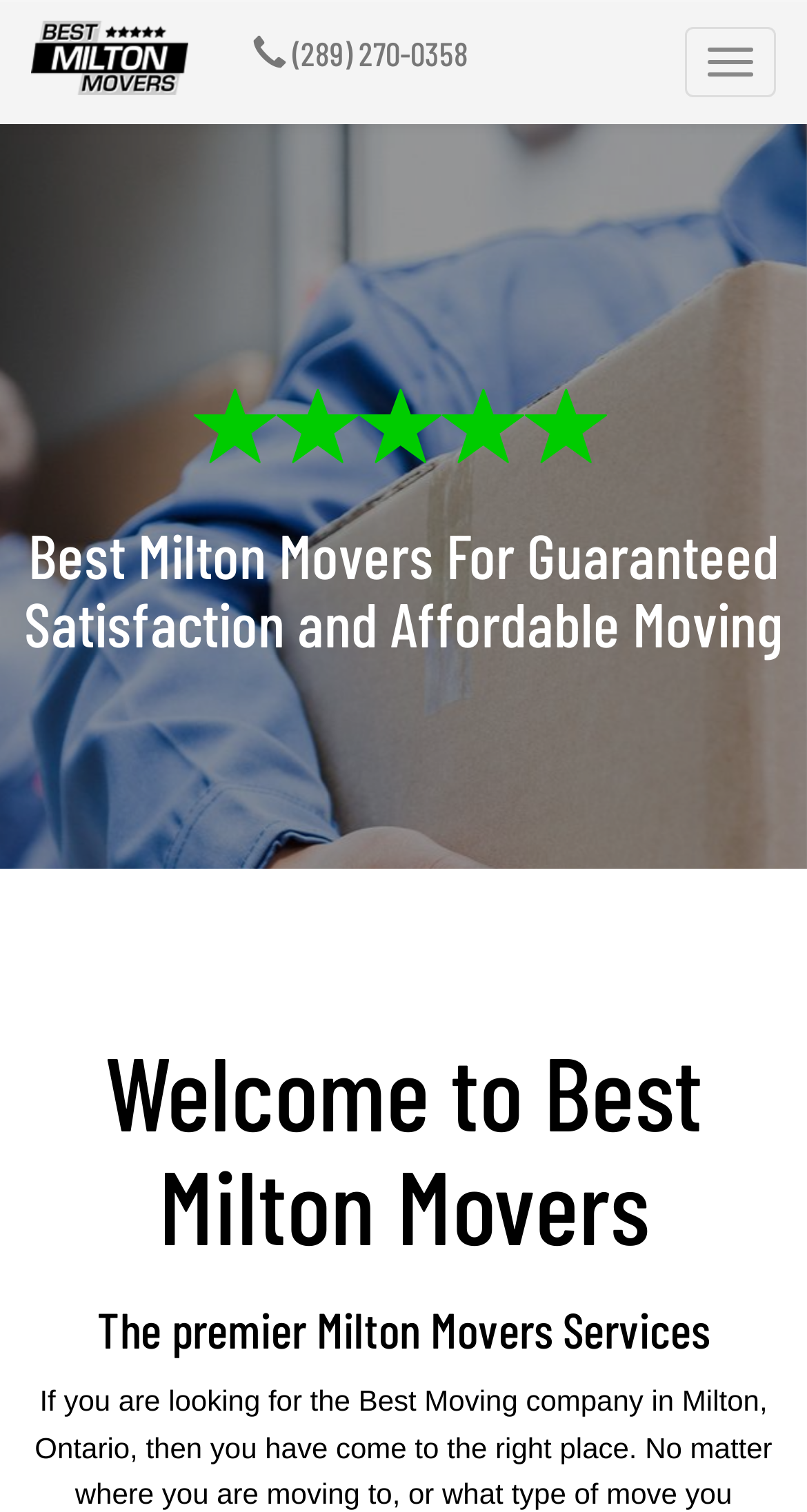Determine the bounding box for the described UI element: "Toggle navigation".

[0.849, 0.018, 0.962, 0.064]